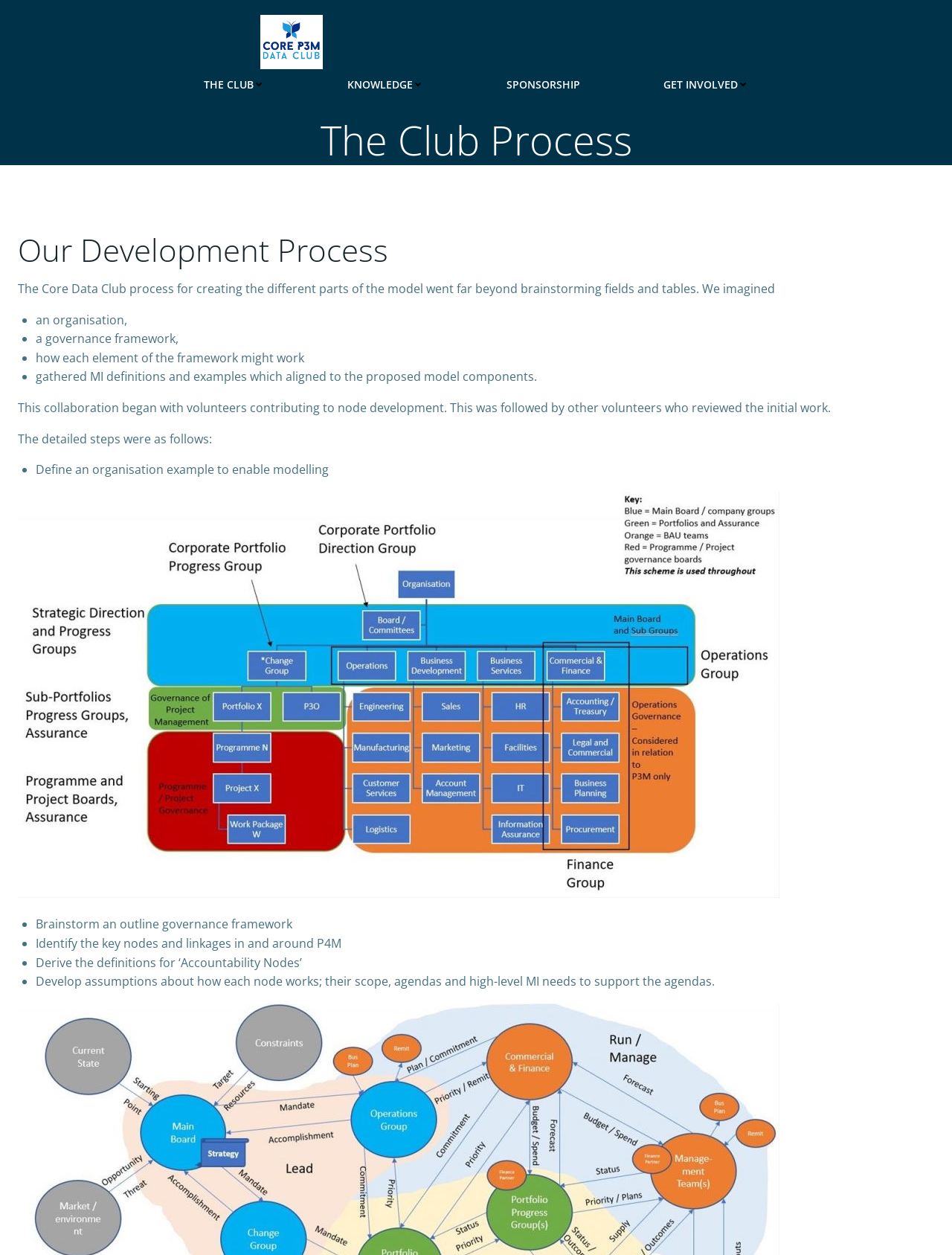Provide the bounding box coordinates, formatted as (top-left x, top-left y, bottom-right x, bottom-right y), with all values being floating point numbers between 0 and 1. Identify the bounding box of the UI element that matches the description: Terms & Conditions

None